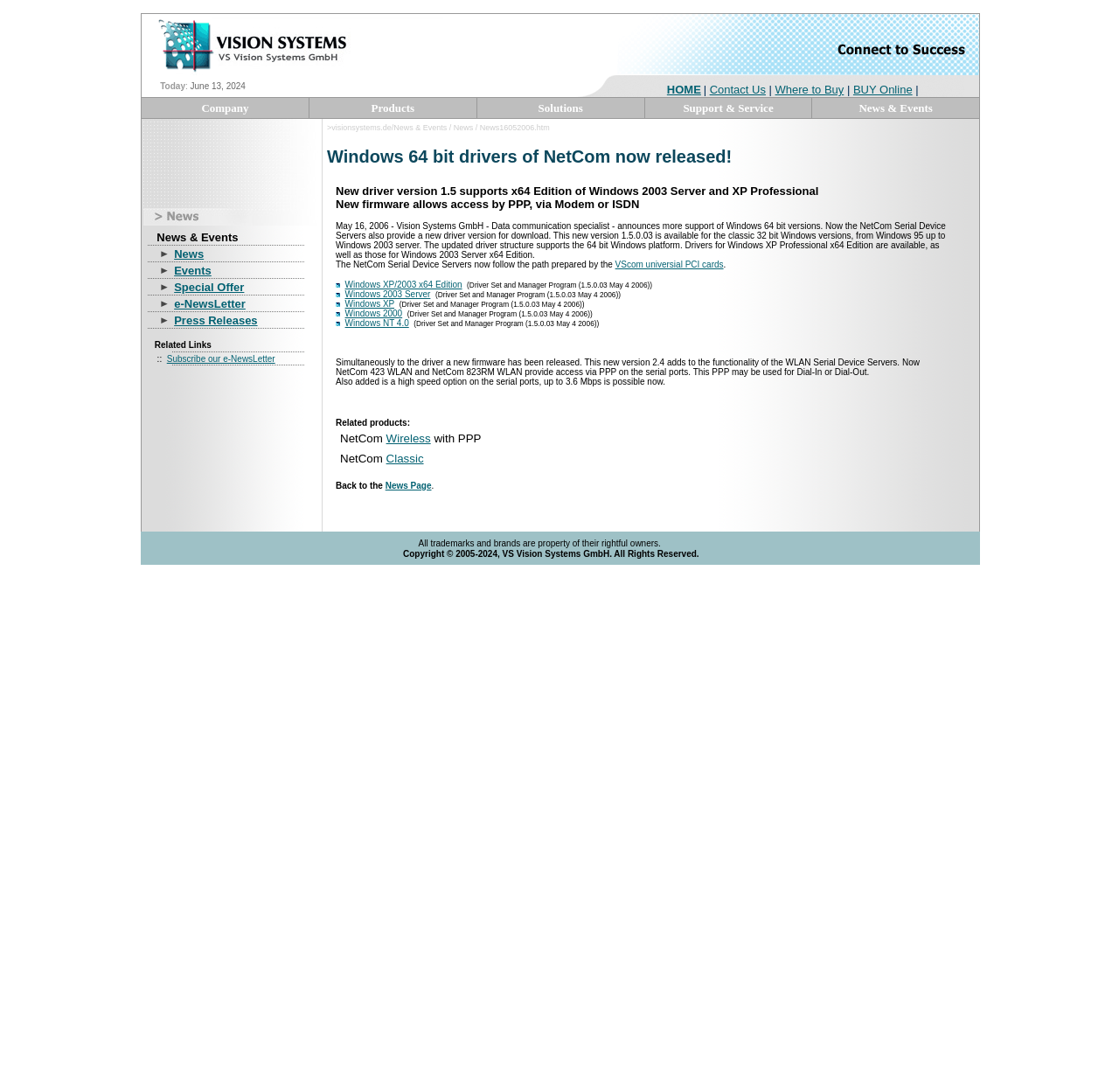Please analyze the image and give a detailed answer to the question:
How many operating systems are supported by the new driver version?

The new driver version 1.5 supports five operating systems, namely Windows XP/2003 x64 Edition, Windows 2003 Server, Windows XP, Windows 2000, and Windows NT 4.0.